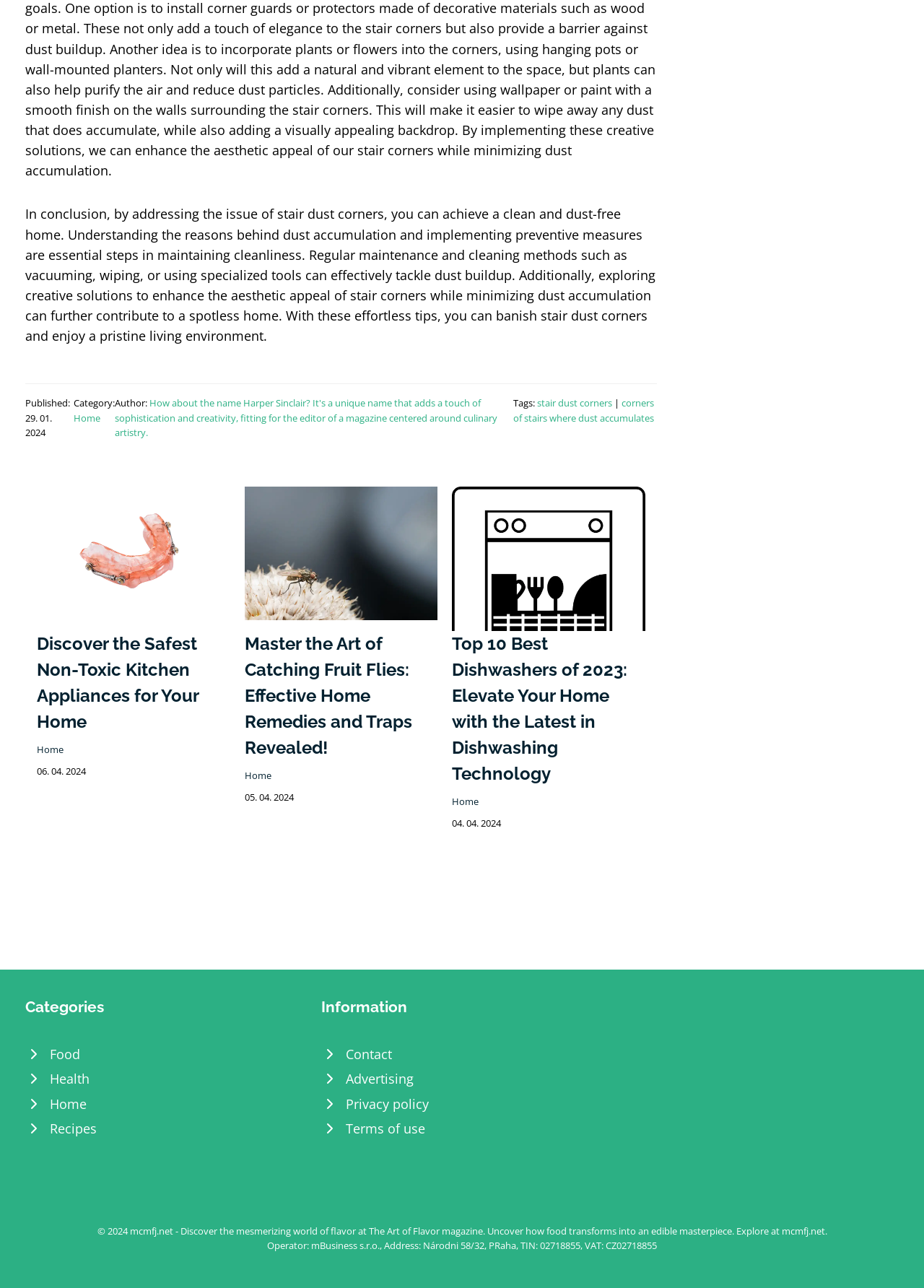How many links are there in the article with the heading 'In conclusion, by addressing the issue of stair dust corners...'?
Refer to the image and respond with a one-word or short-phrase answer.

3